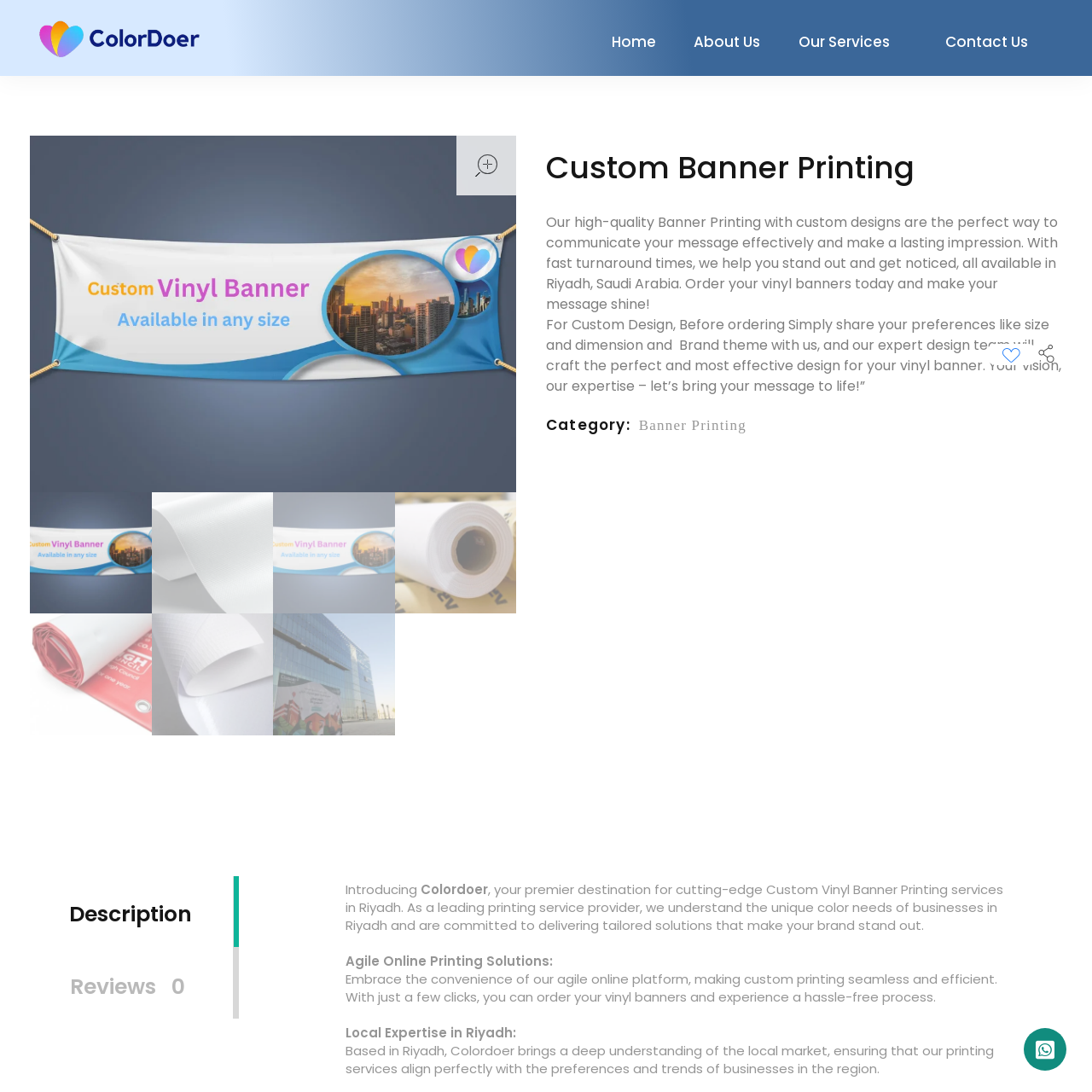Offer a detailed explanation of the image encased within the red boundary.

The image features a sleek design highlighting "Custom Banner Printing," oriented to showcase the offerings of Colordoer Printings in Riyadh. The image encapsulates the essence of high-quality vinyl banner services, intended to effectively communicate messages and create impactful impressions. Accompanying a sophisticated text layout, it aligns with Colordoer's commitment to delivering tailored solutions that resonate with regional business needs. This visual is a testament to the brand's dedication to agility and online convenience, aiming to simplify the custom printing experience for clients.